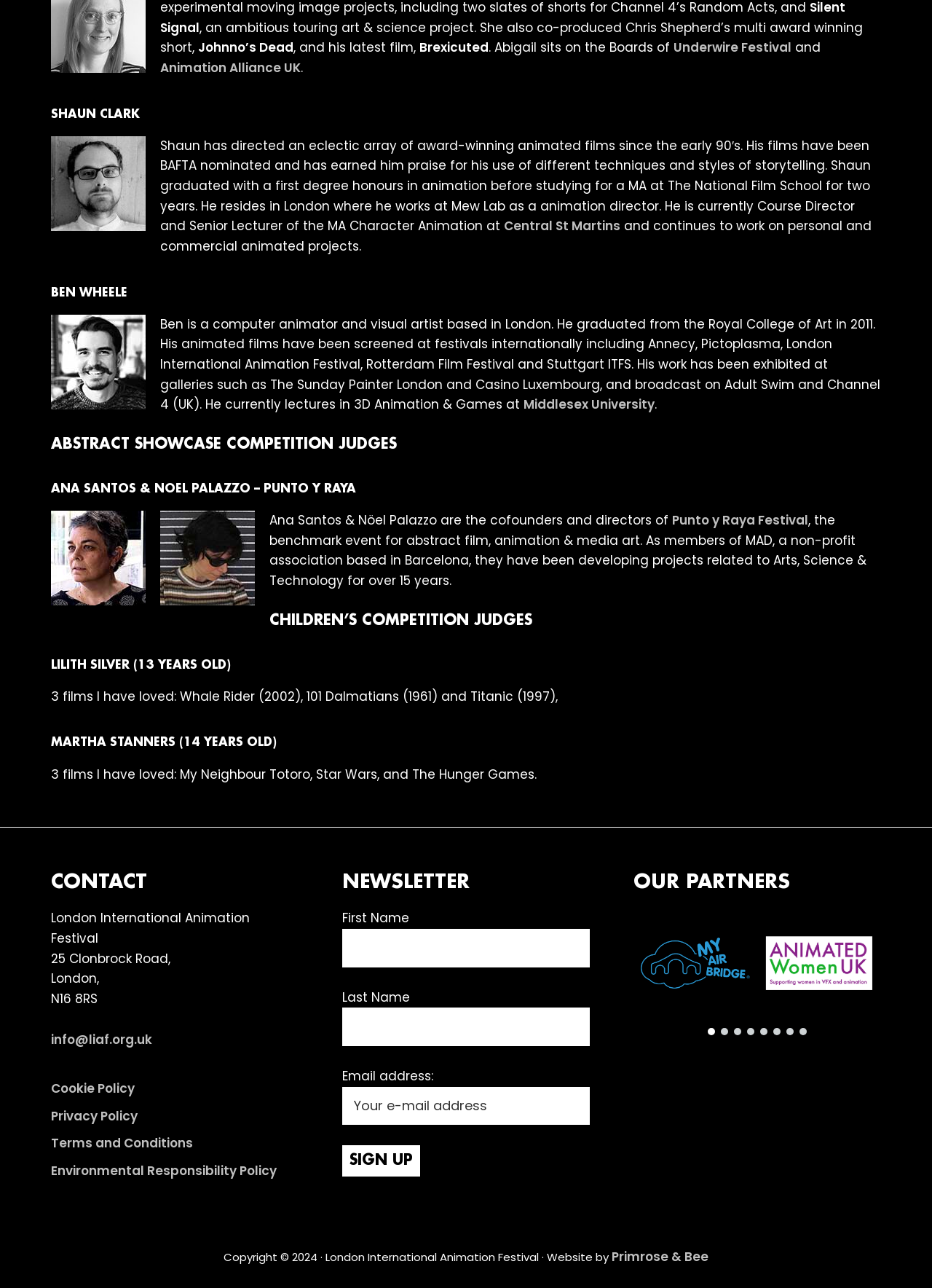Find the bounding box coordinates for the area you need to click to carry out the instruction: "Click the 'Sign up' button". The coordinates should be four float numbers between 0 and 1, indicated as [left, top, right, bottom].

[0.367, 0.889, 0.451, 0.914]